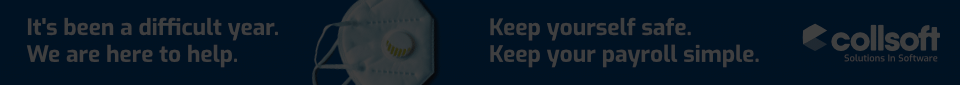What is Collsoft's commitment?
Can you offer a detailed and complete answer to this question?

The Collsoft logo appears prominently, showcasing their commitment to providing software solutions amid the difficulties, which is reflected in the message 'Keep your payroll simple'.